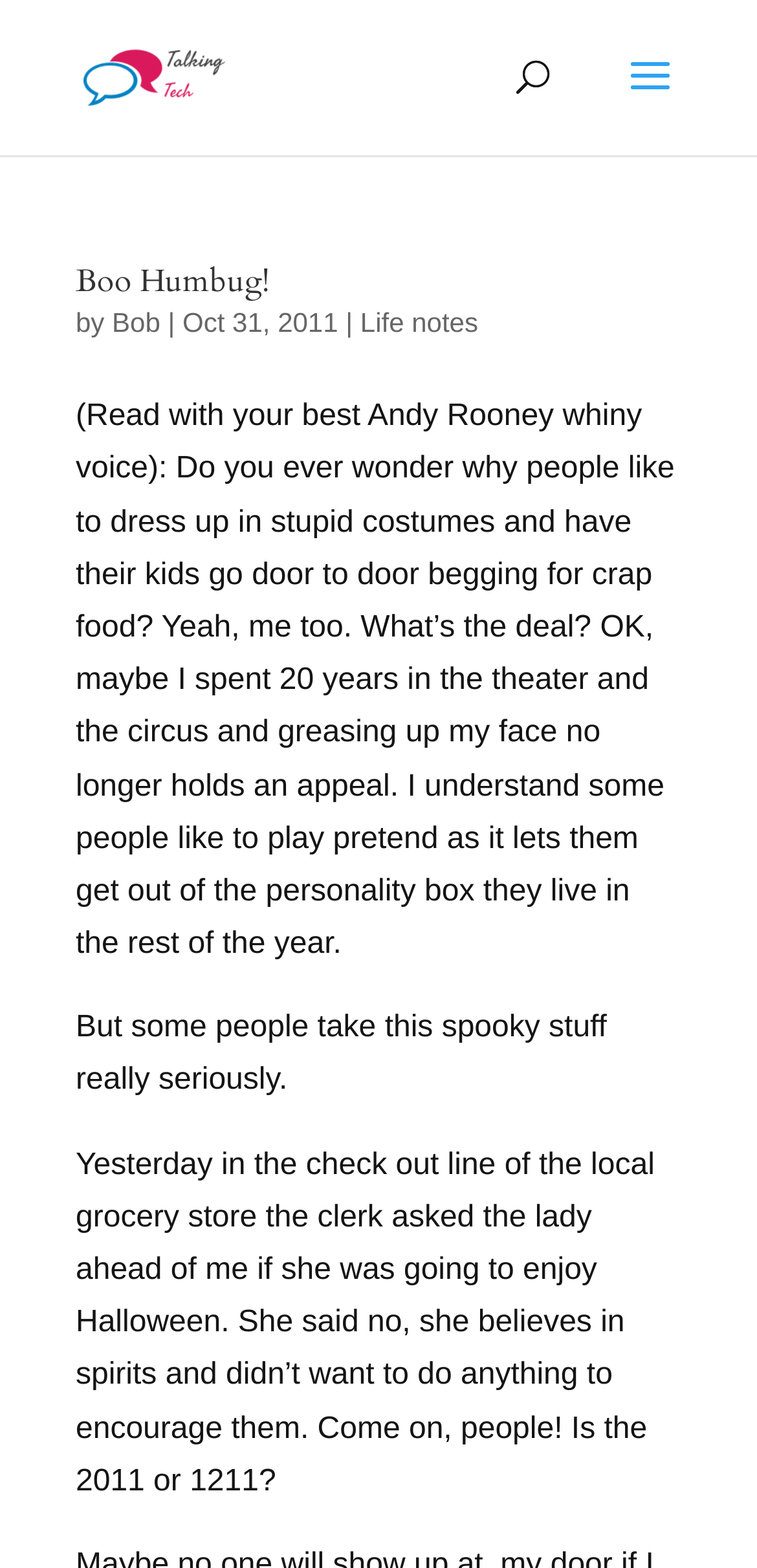Refer to the element description Bob and identify the corresponding bounding box in the screenshot. Format the coordinates as (top-left x, top-left y, bottom-right x, bottom-right y) with values in the range of 0 to 1.

[0.148, 0.196, 0.212, 0.215]